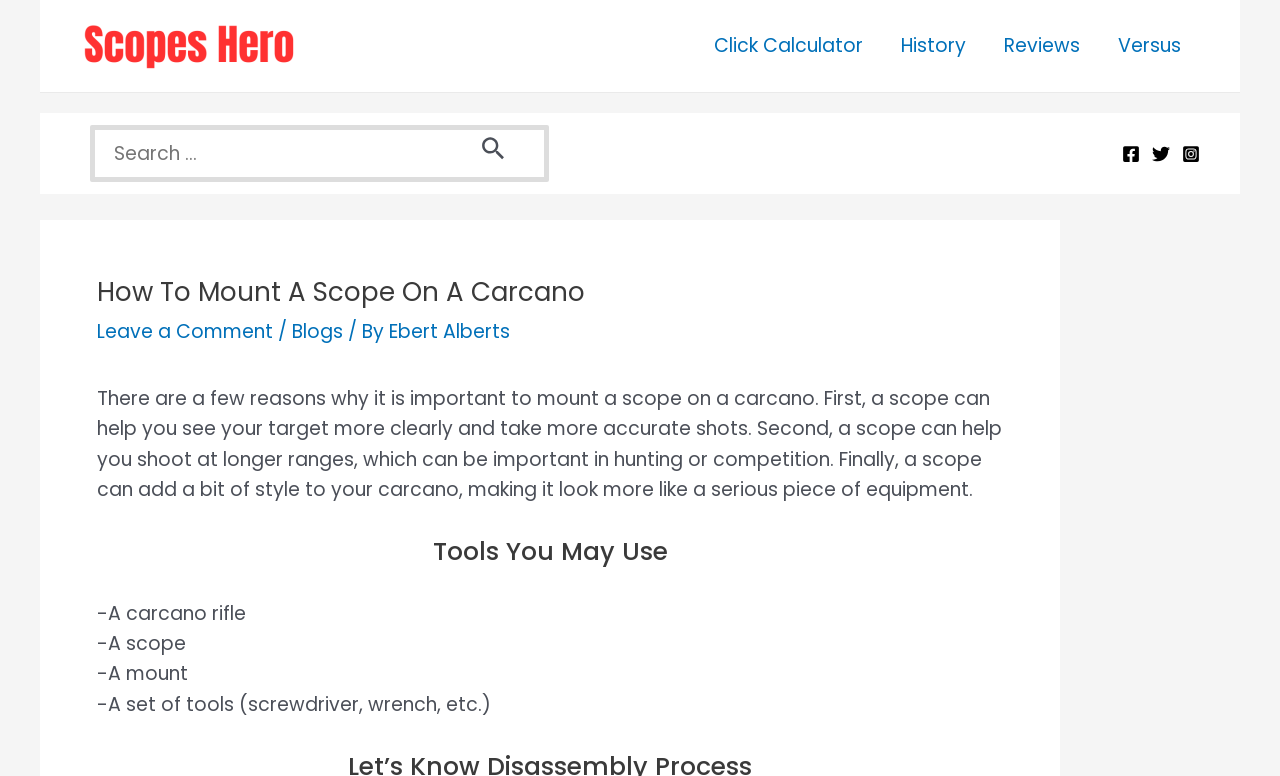Answer this question using a single word or a brief phrase:
What tools are required to mount a scope on a Carcano?

Rifle, scope, mount, and tools